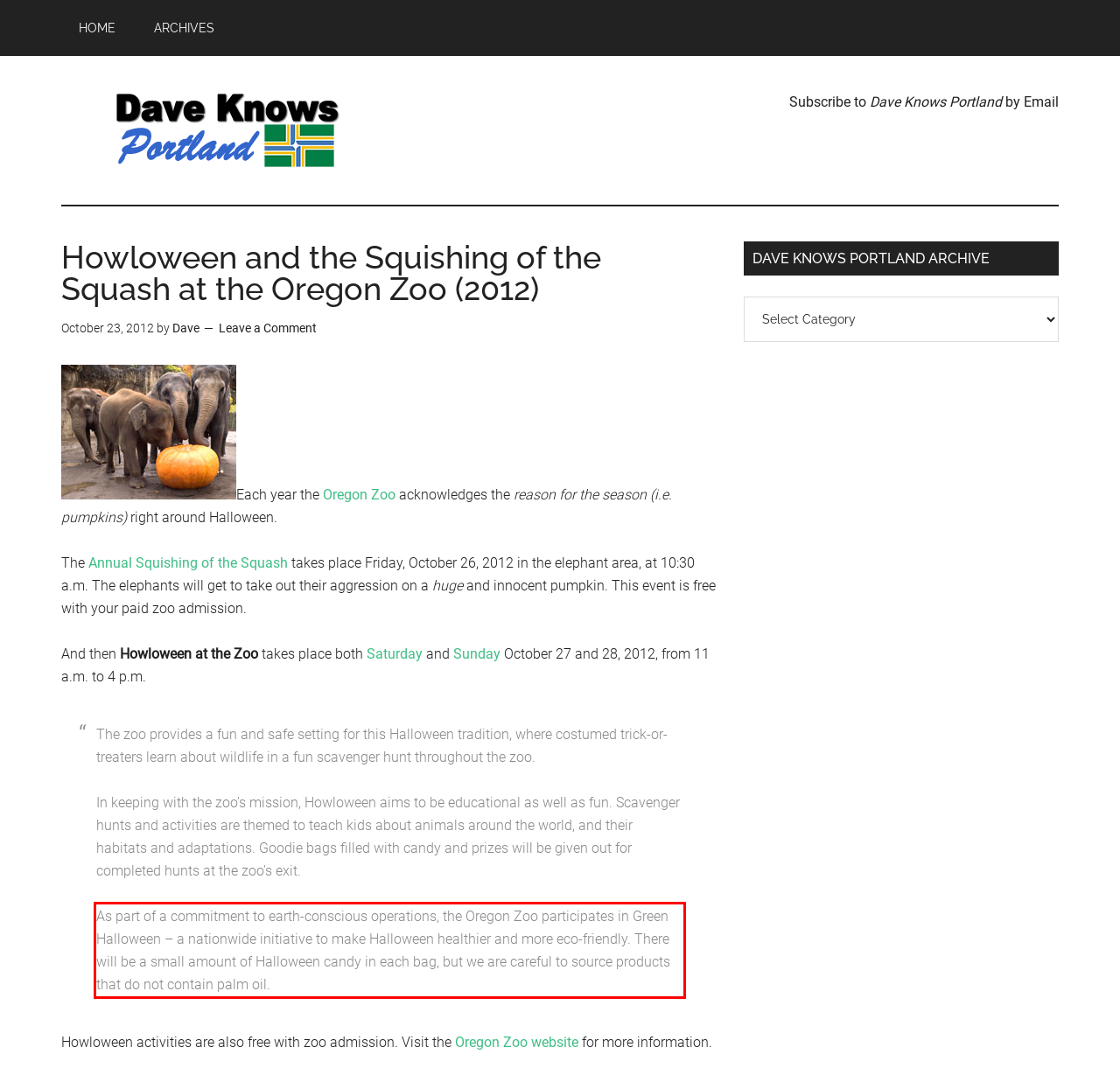Given the screenshot of a webpage, identify the red rectangle bounding box and recognize the text content inside it, generating the extracted text.

As part of a commitment to earth-conscious operations, the Oregon Zoo participates in Green Halloween – a nationwide initiative to make Halloween healthier and more eco-friendly. There will be a small amount of Halloween candy in each bag, but we are careful to source products that do not contain palm oil.